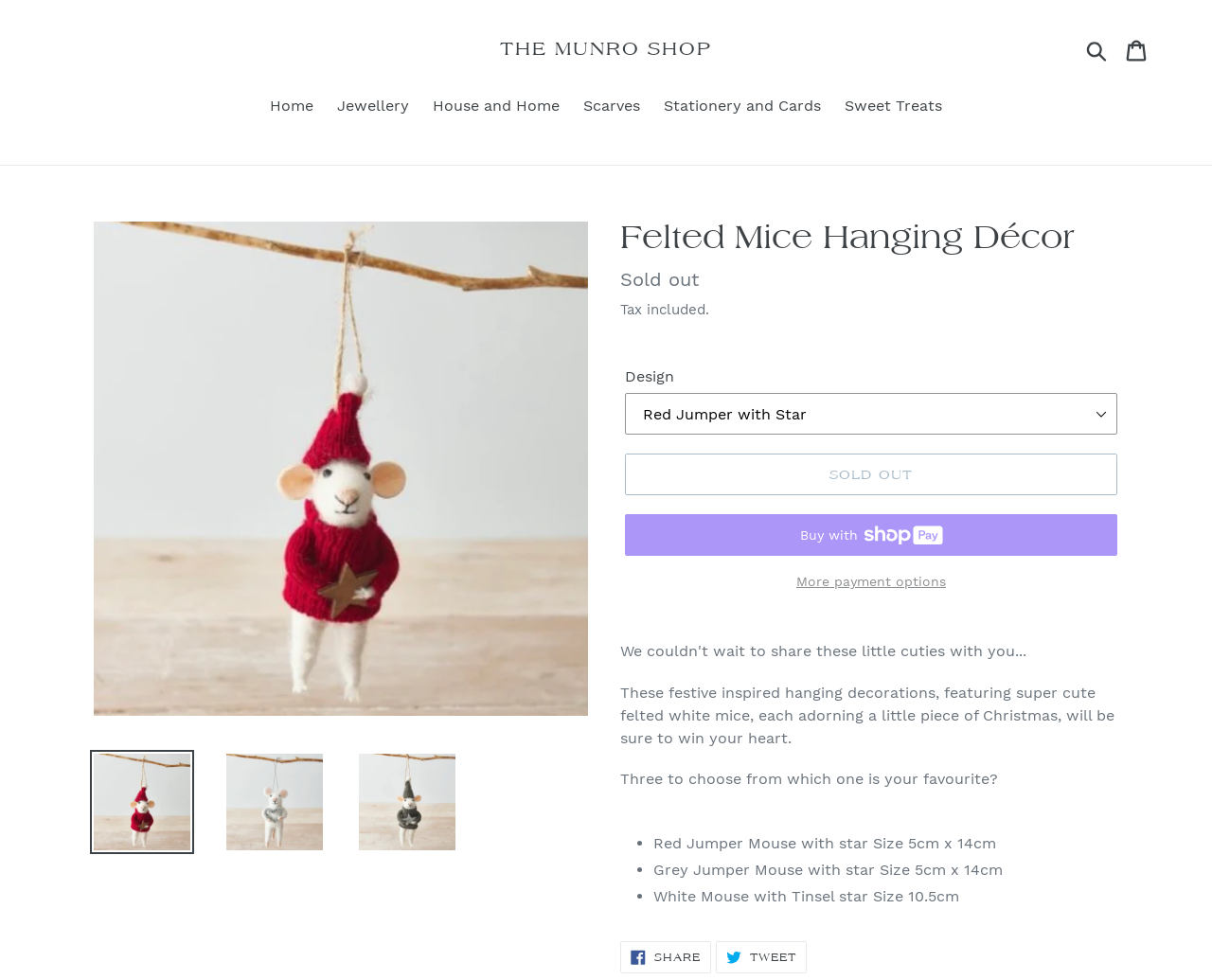Use a single word or phrase to answer the question:
What is the name of the shop?

The Munro Shop